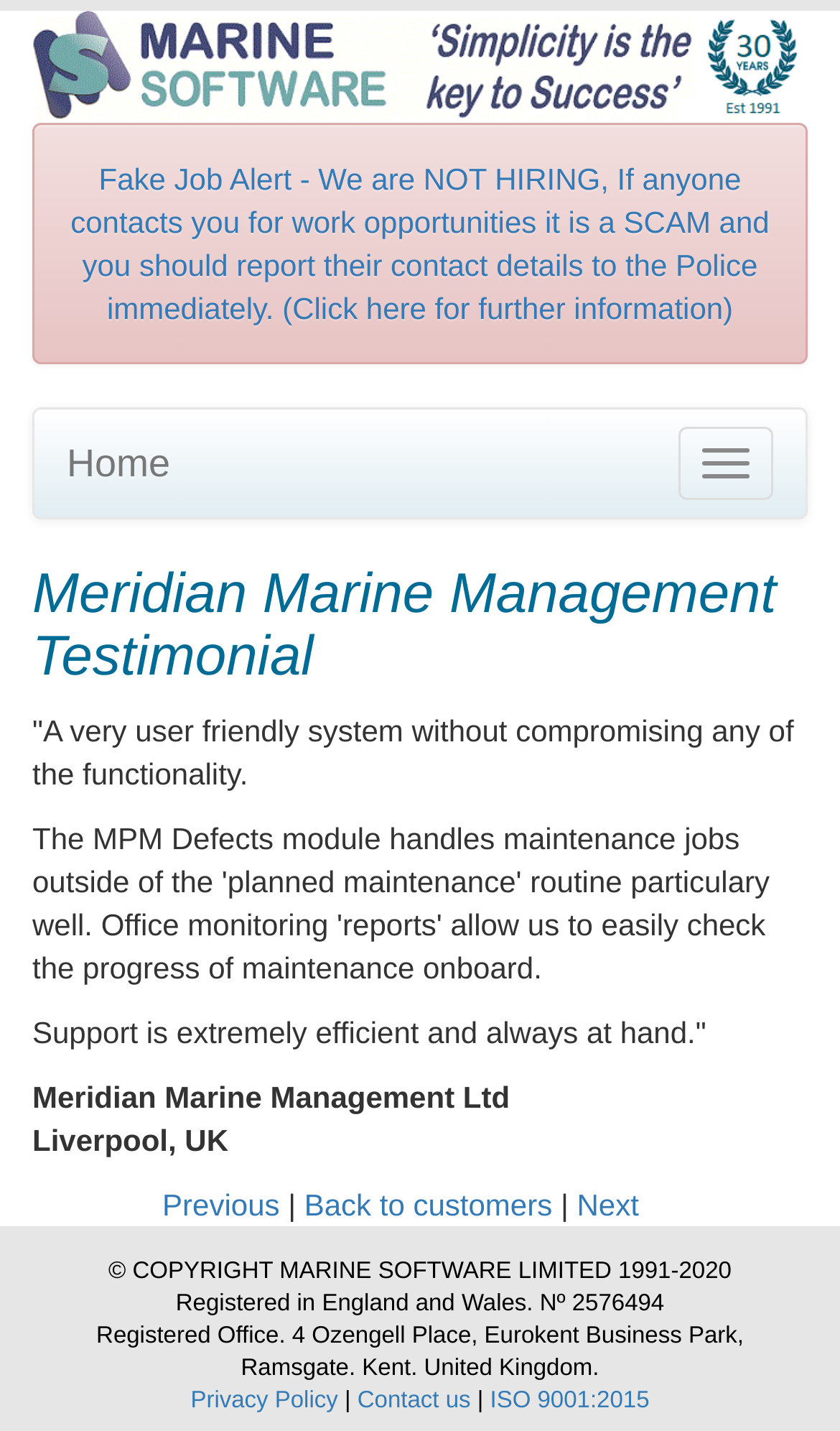What is the purpose of the button 'Toggle navigation'?
Please provide a single word or phrase answer based on the image.

To toggle navigation